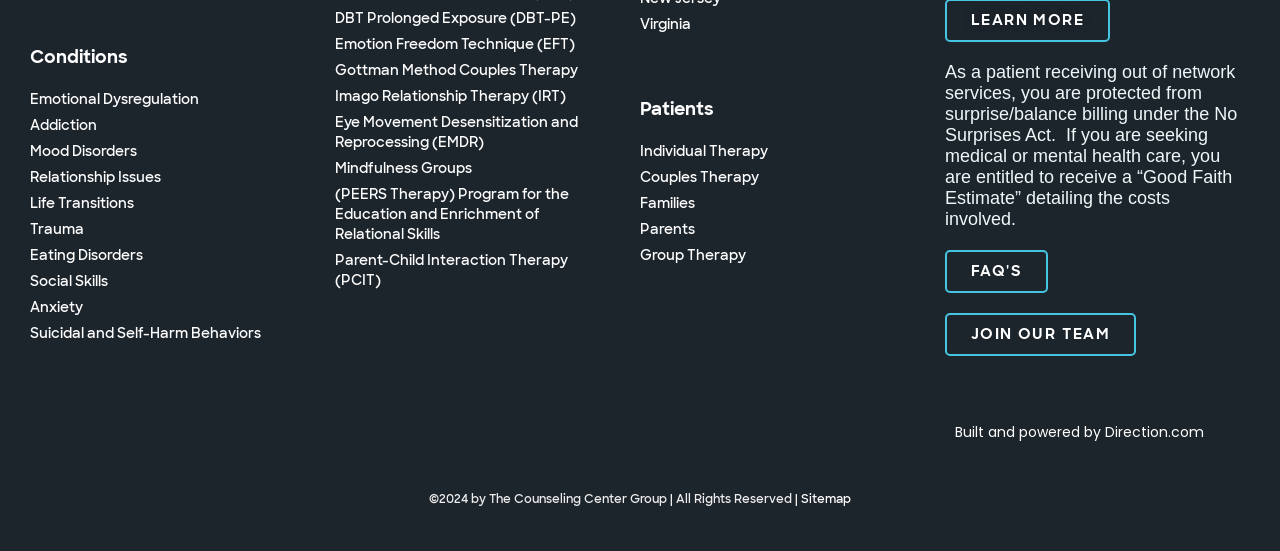Highlight the bounding box of the UI element that corresponds to this description: "Sitemap".

[0.626, 0.891, 0.665, 0.92]